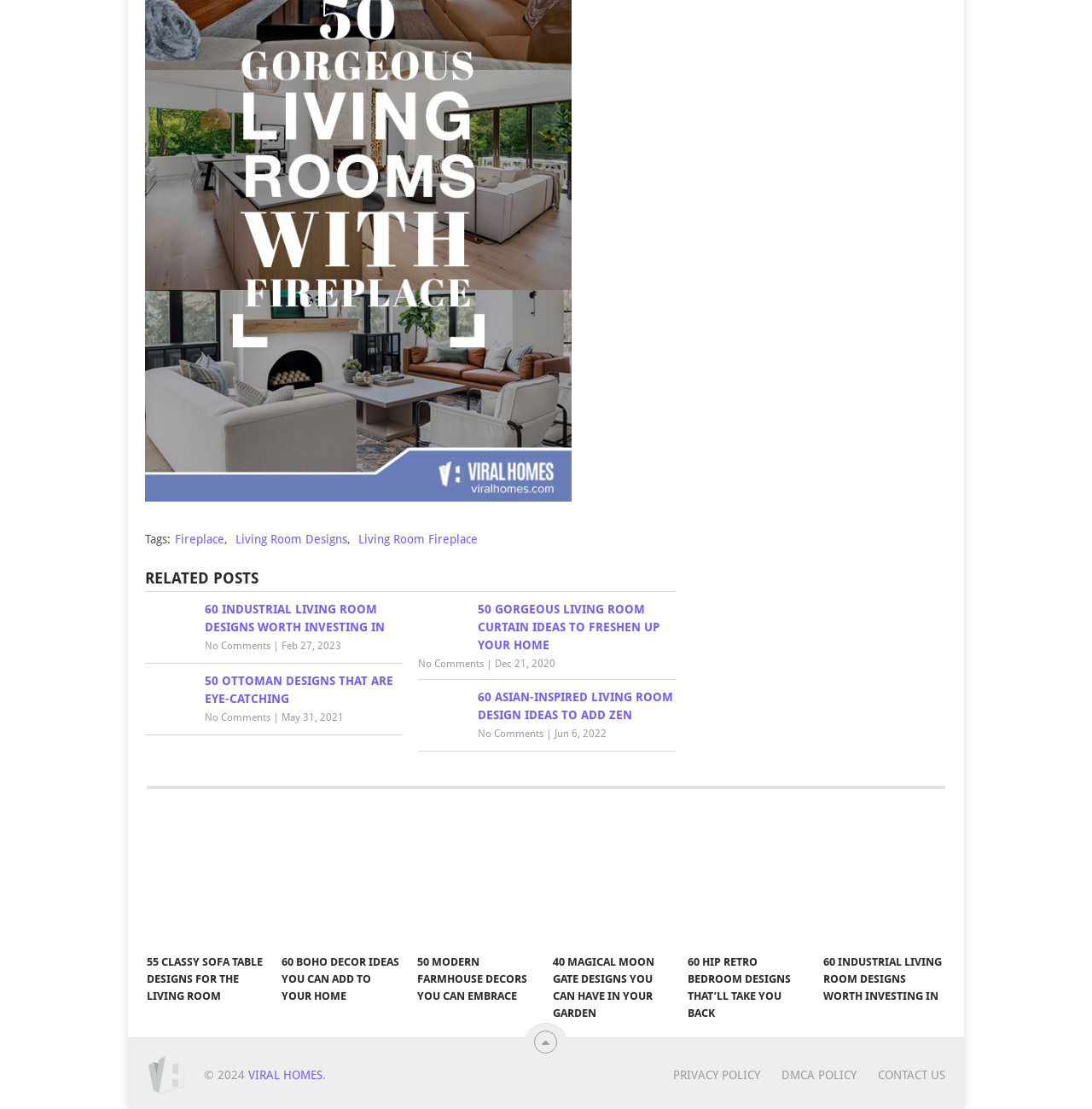Answer the question using only a single word or phrase: 
What is the date of the first related post?

Feb 27, 2023